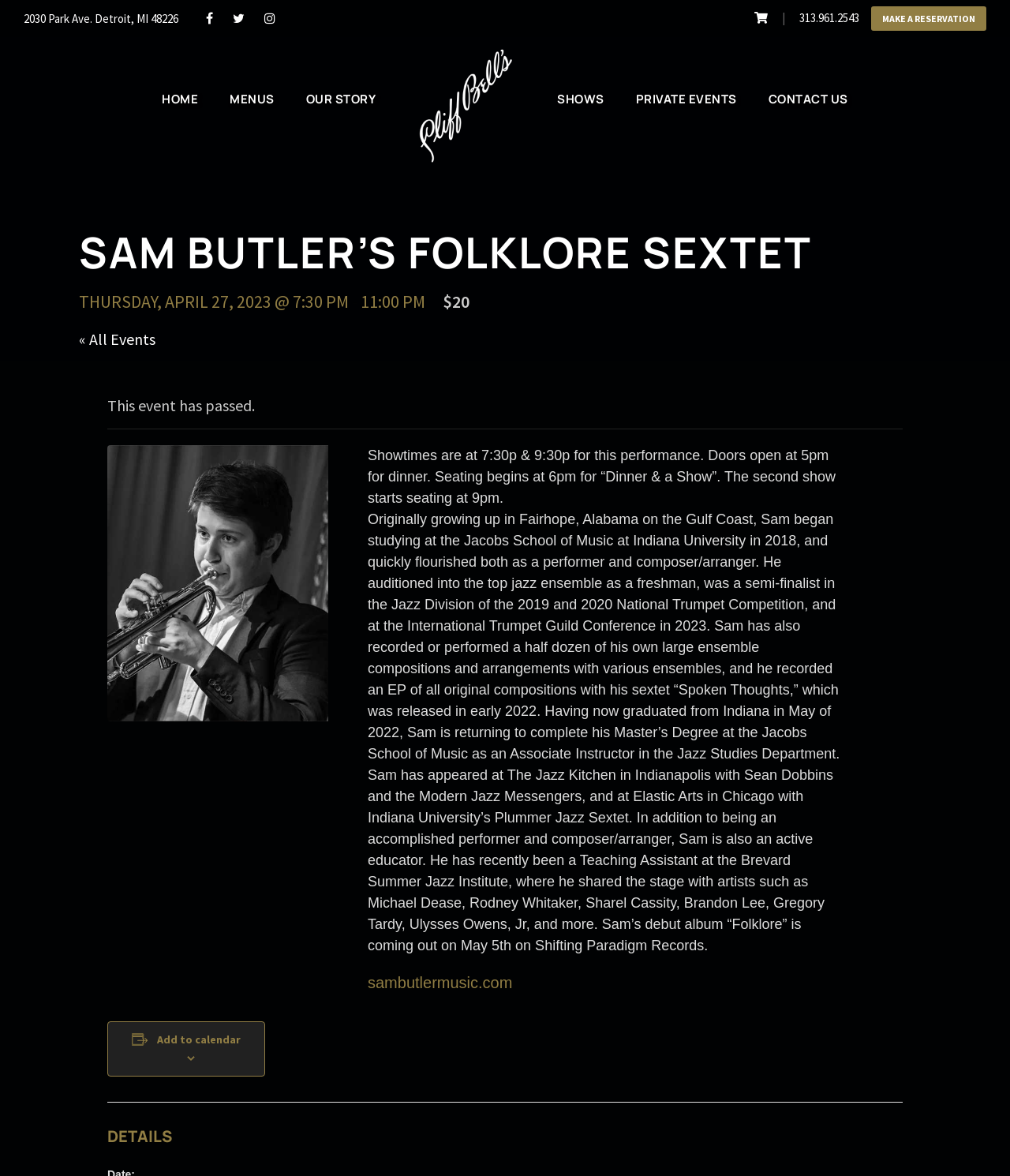Please predict the bounding box coordinates of the element's region where a click is necessary to complete the following instruction: "Check show details". The coordinates should be represented by four float numbers between 0 and 1, i.e., [left, top, right, bottom].

[0.552, 0.041, 0.598, 0.093]